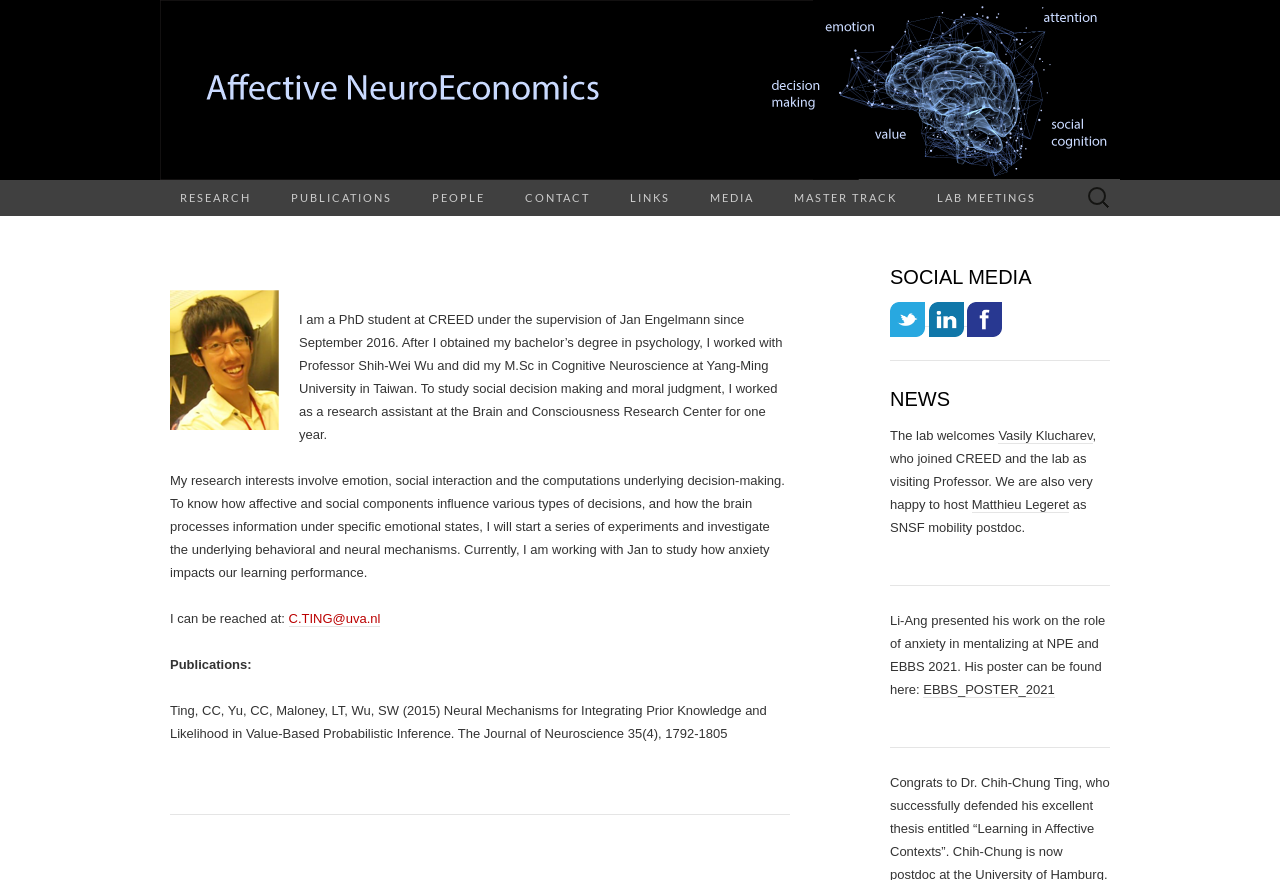What is the researcher's name?
Answer with a single word or phrase, using the screenshot for reference.

Chih-Chung Ting